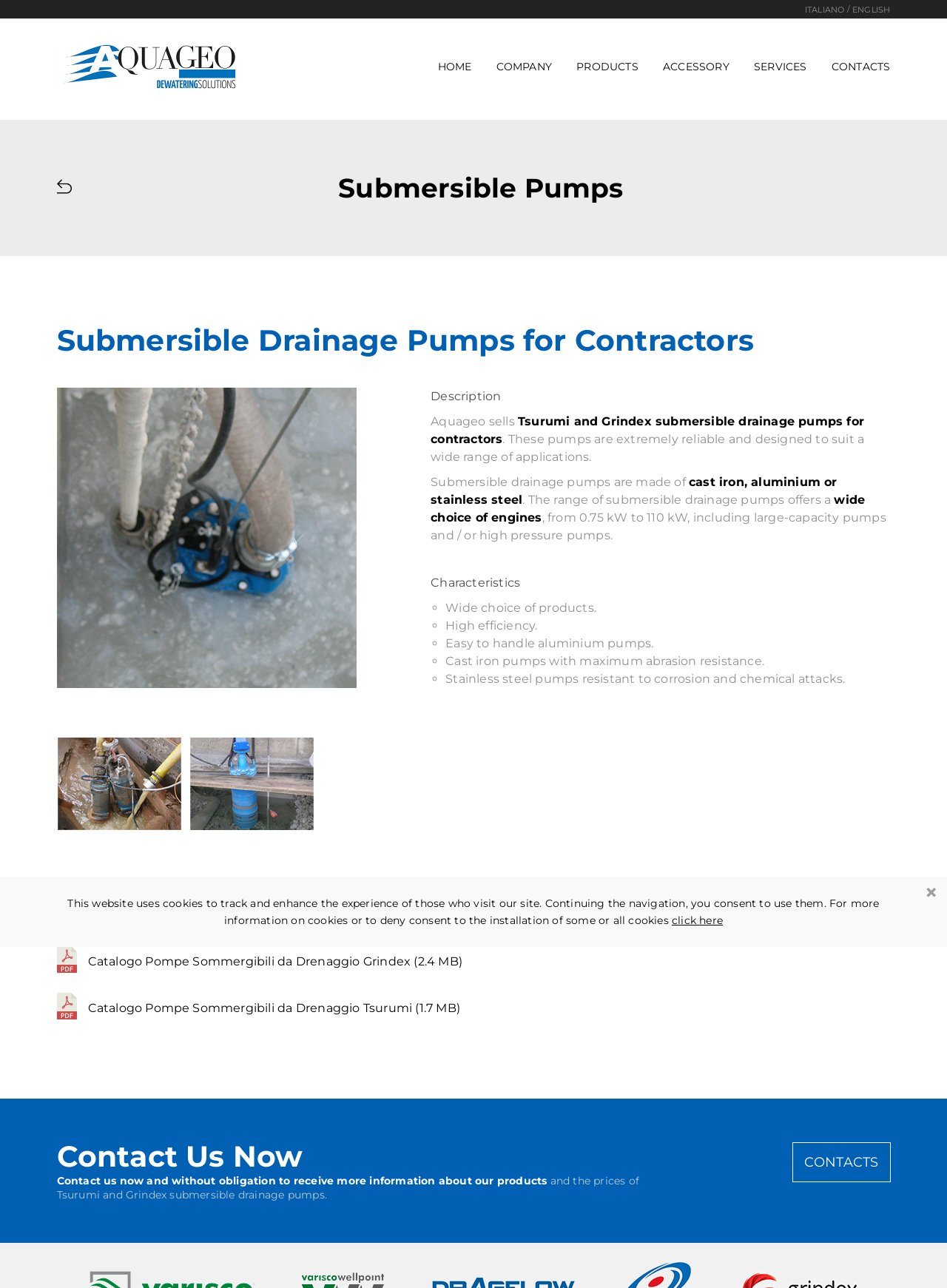Locate the bounding box coordinates of the segment that needs to be clicked to meet this instruction: "Go to home page".

[0.462, 0.046, 0.498, 0.06]